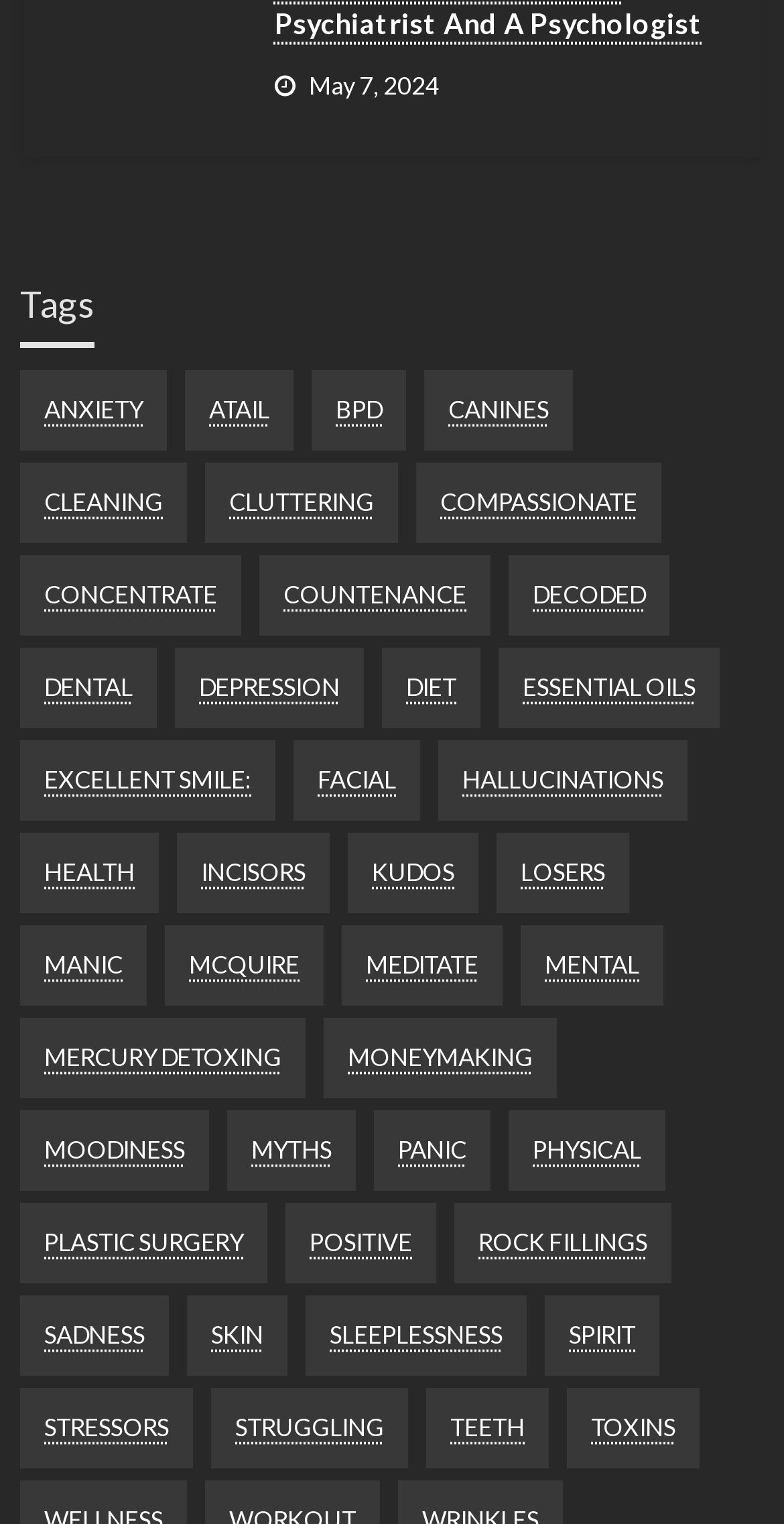Identify the bounding box coordinates of the region that should be clicked to execute the following instruction: "Explore 'Meditate' topic".

[0.436, 0.607, 0.641, 0.66]